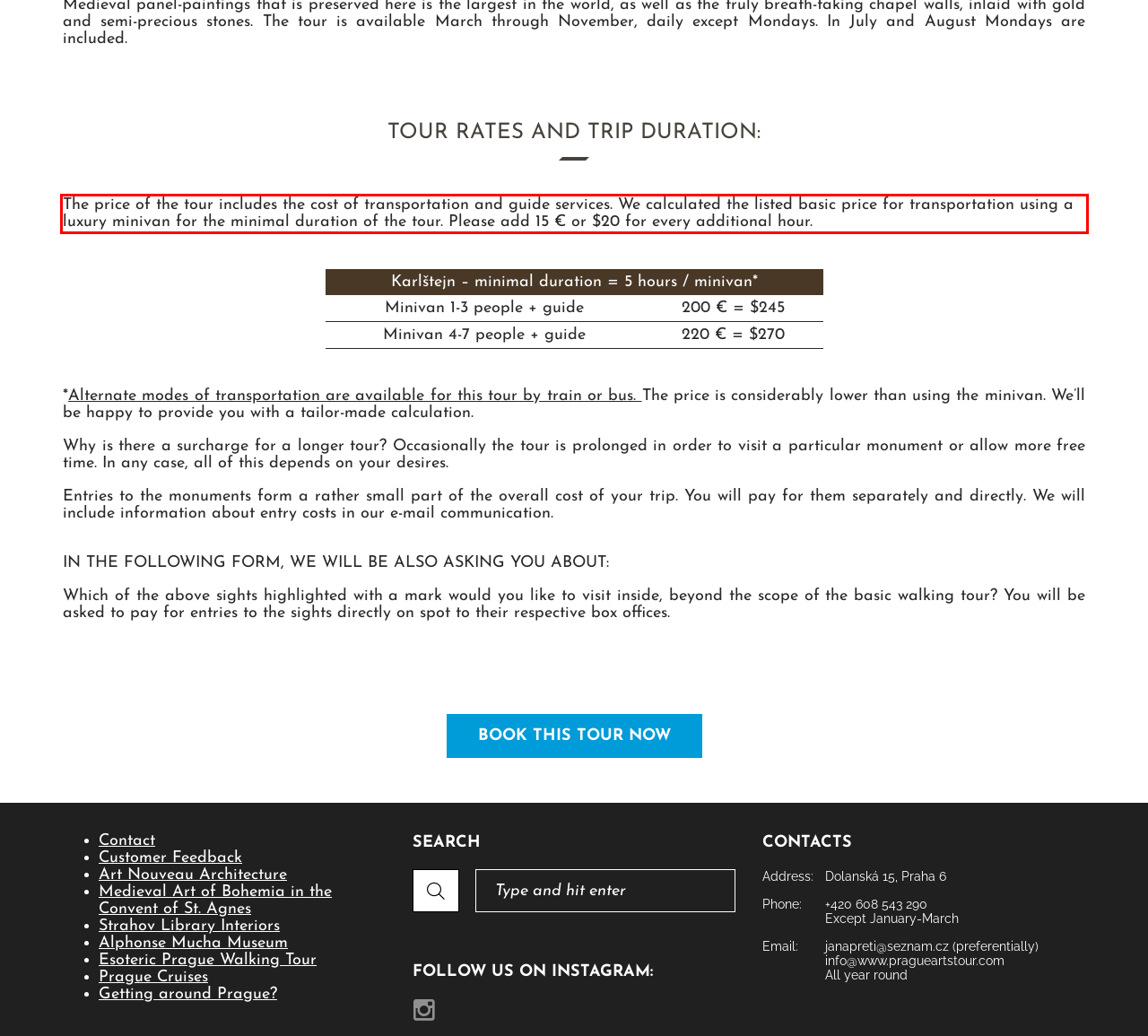You are given a screenshot showing a webpage with a red bounding box. Perform OCR to capture the text within the red bounding box.

The price of the tour includes the cost of transportation and guide services. We calculated the listed basic price for transportation using a luxury minivan for the minimal duration of the tour. Please add 15 € or $20 for every additional hour.